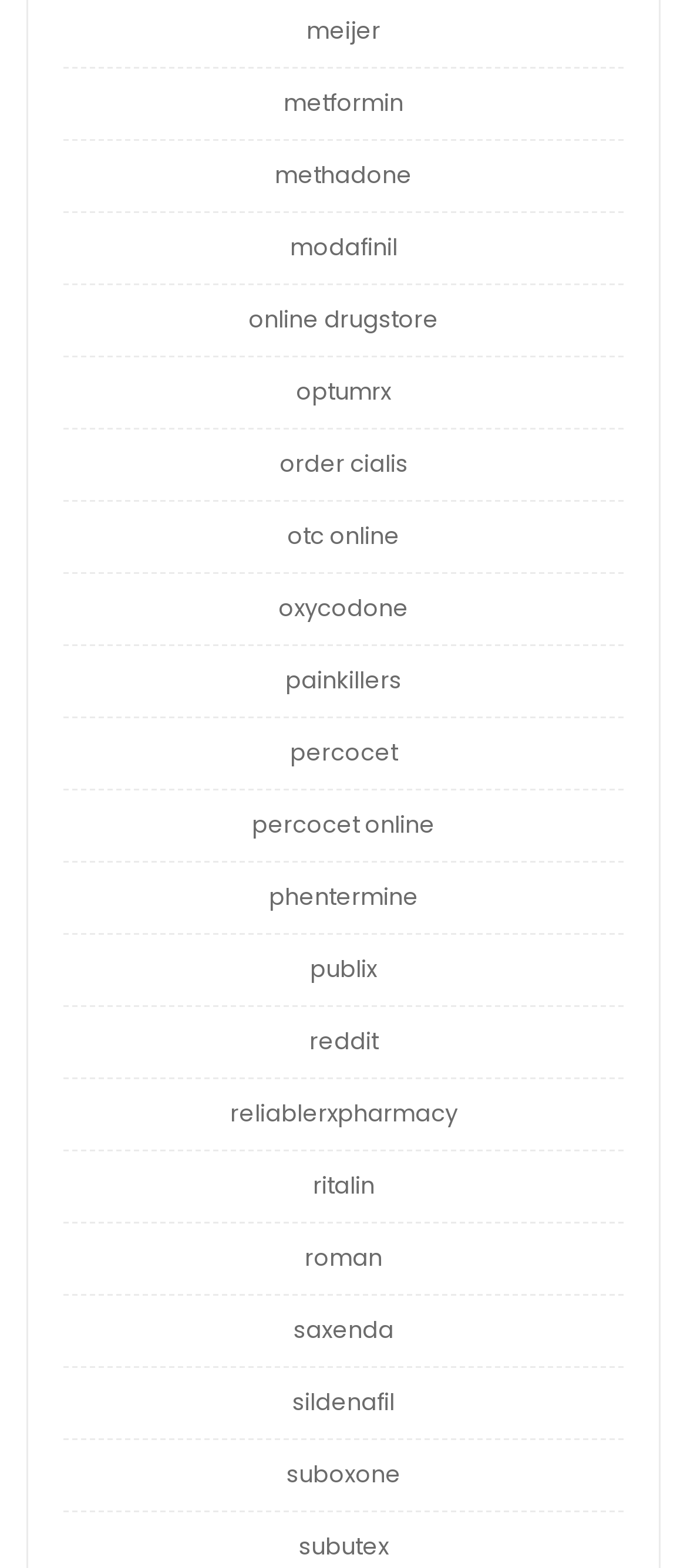Please specify the bounding box coordinates of the region to click in order to perform the following instruction: "click on meijer".

[0.446, 0.009, 0.554, 0.031]